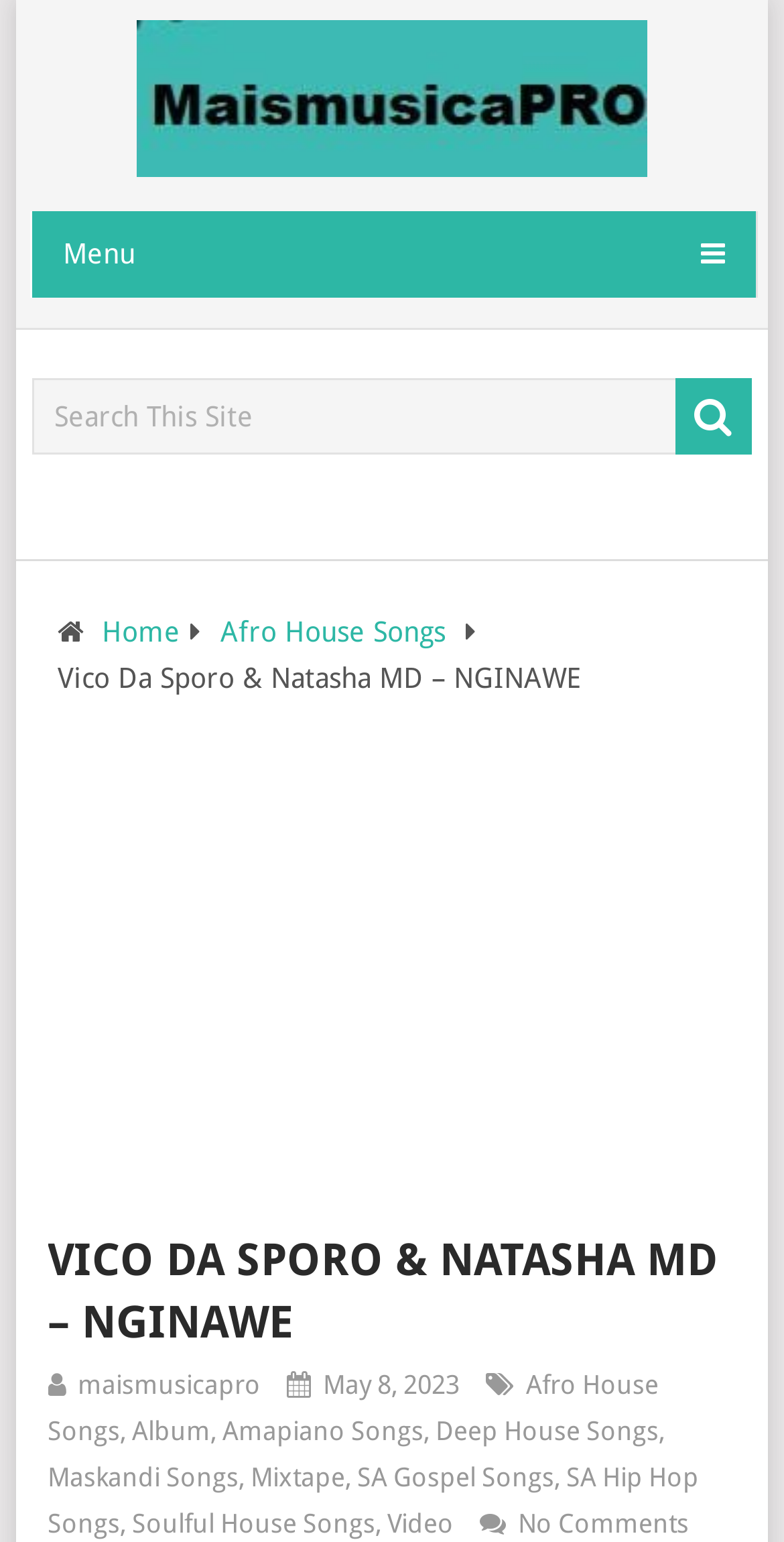Please specify the bounding box coordinates of the element that should be clicked to execute the given instruction: 'Search This Site'. Ensure the coordinates are four float numbers between 0 and 1, expressed as [left, top, right, bottom].

[0.041, 0.245, 0.959, 0.295]